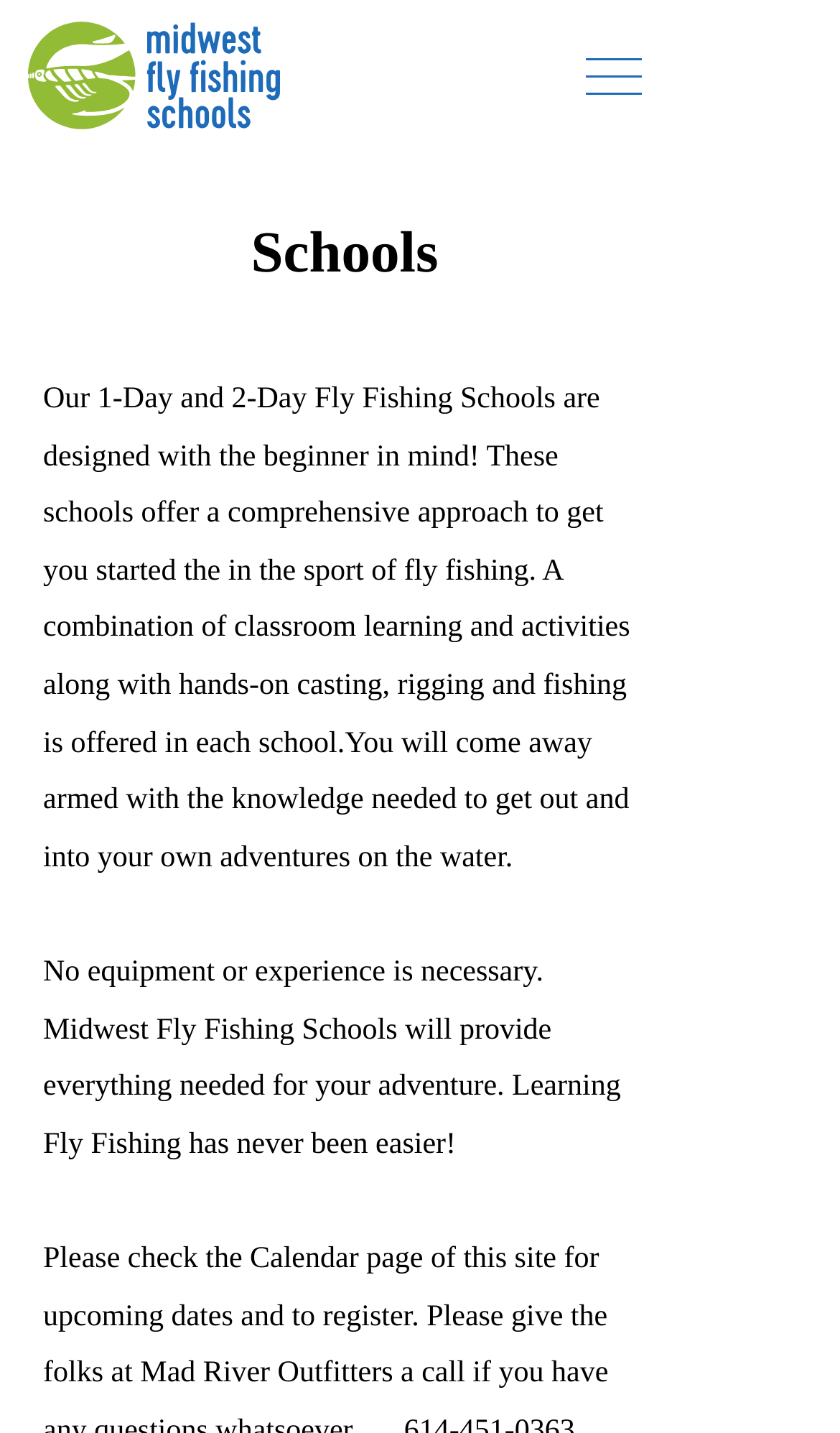Can you give a comprehensive explanation to the question given the content of the image?
Where can you find the schedule of the schools?

The schedule of the schools can be found on the Calendar page, as stated in the sentence 'Please check the Calendar page'.